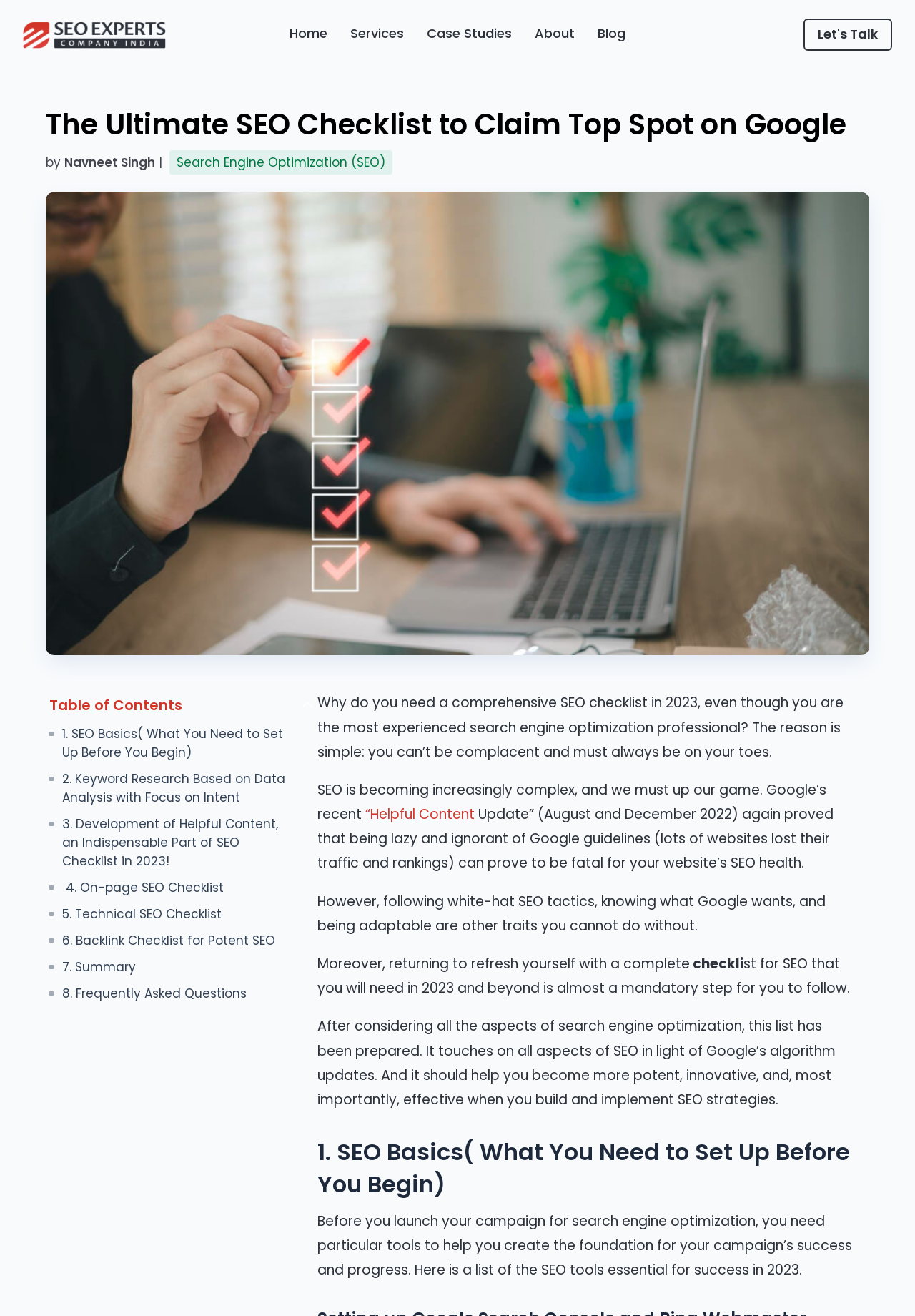Please find the bounding box coordinates for the clickable element needed to perform this instruction: "Click the 'Backlink Checklist for Potent SEO' link".

[0.068, 0.708, 0.301, 0.722]